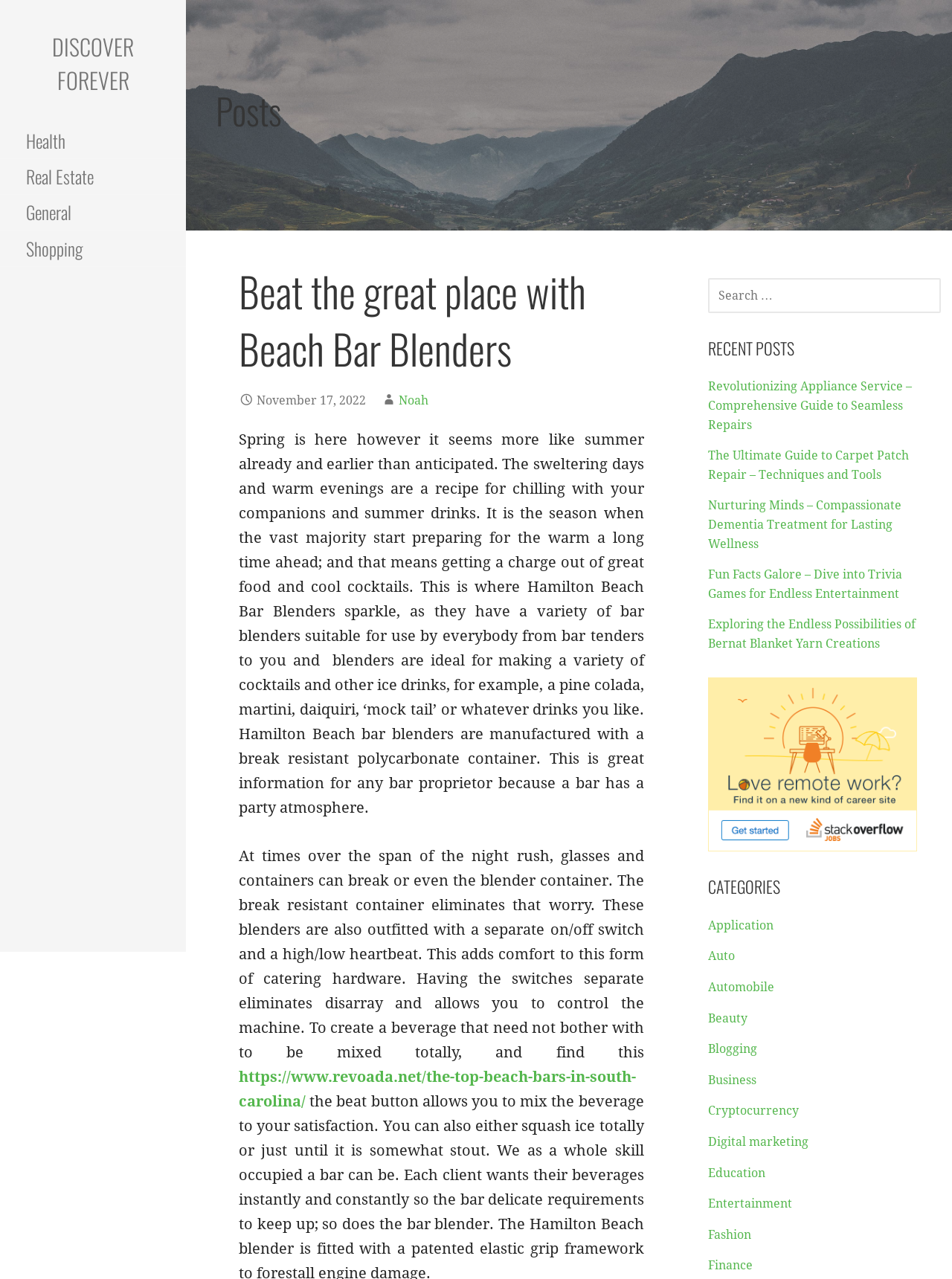Could you provide the bounding box coordinates for the portion of the screen to click to complete this instruction: "Search for something"?

[0.743, 0.217, 0.988, 0.245]